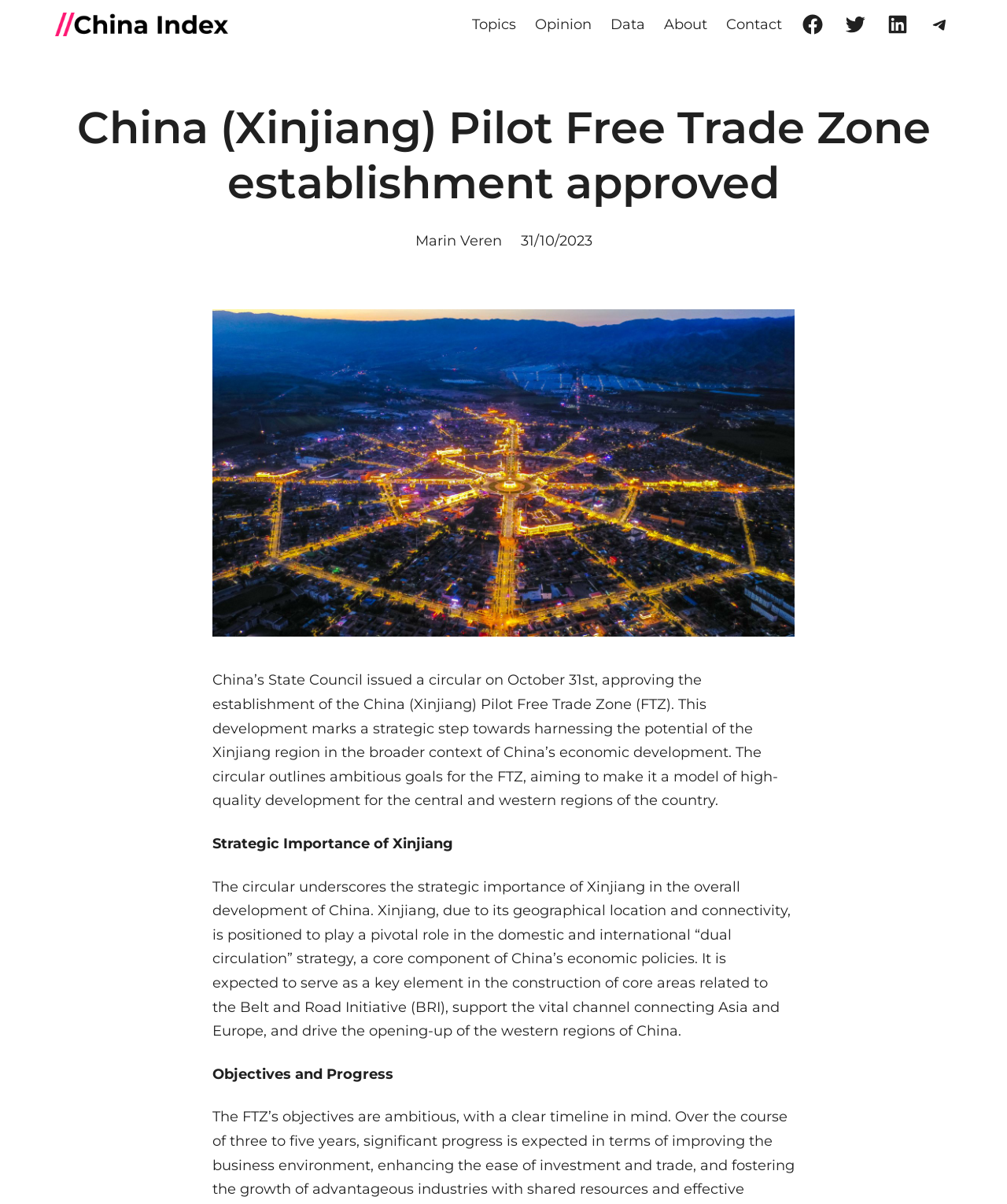Locate the bounding box coordinates of the area that needs to be clicked to fulfill the following instruction: "Go to Topics page". The coordinates should be in the format of four float numbers between 0 and 1, namely [left, top, right, bottom].

[0.469, 0.01, 0.512, 0.03]